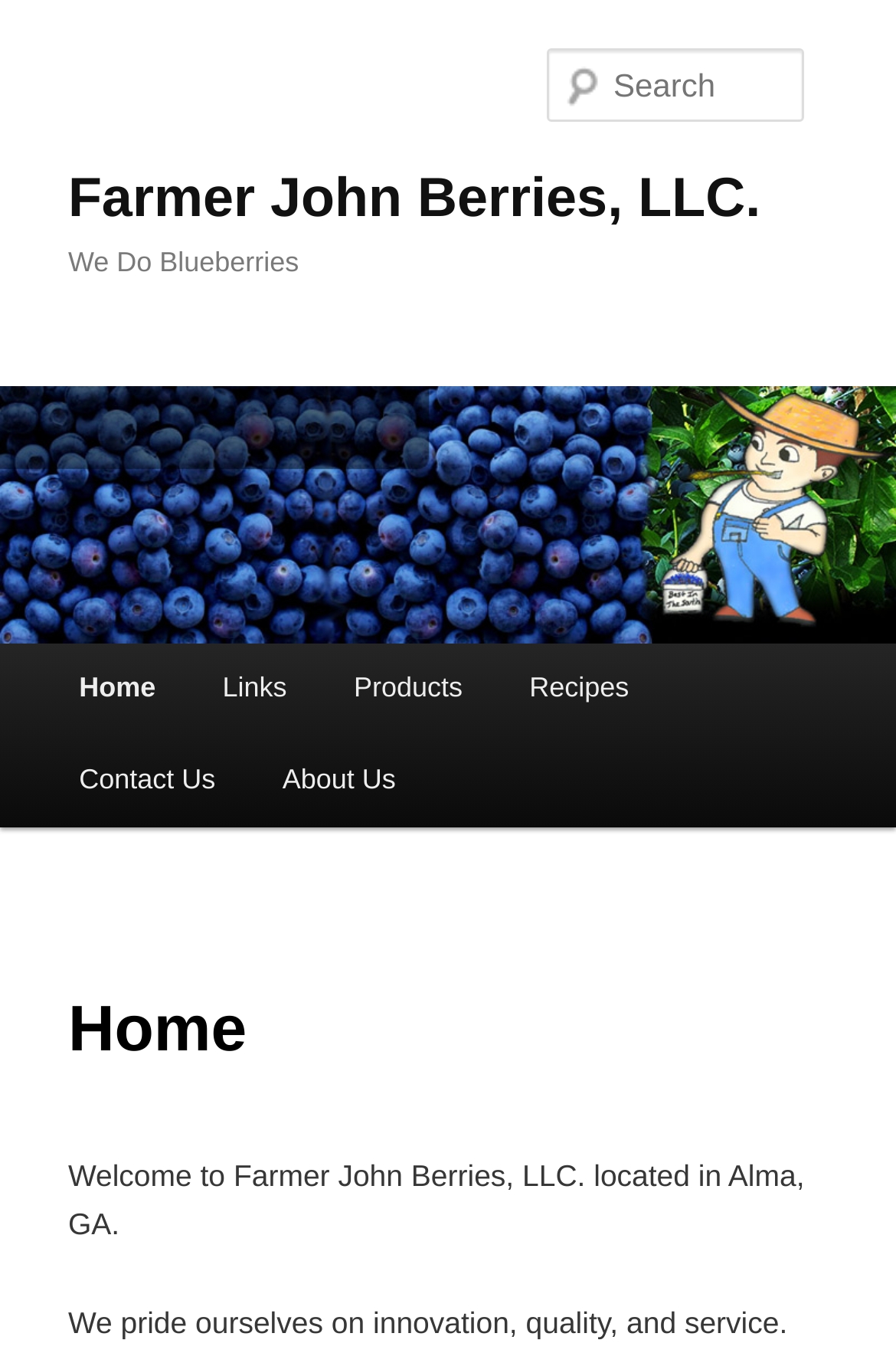Locate the bounding box of the UI element defined by this description: "About Us". The coordinates should be given as four float numbers between 0 and 1, formatted as [left, top, right, bottom].

[0.278, 0.539, 0.479, 0.606]